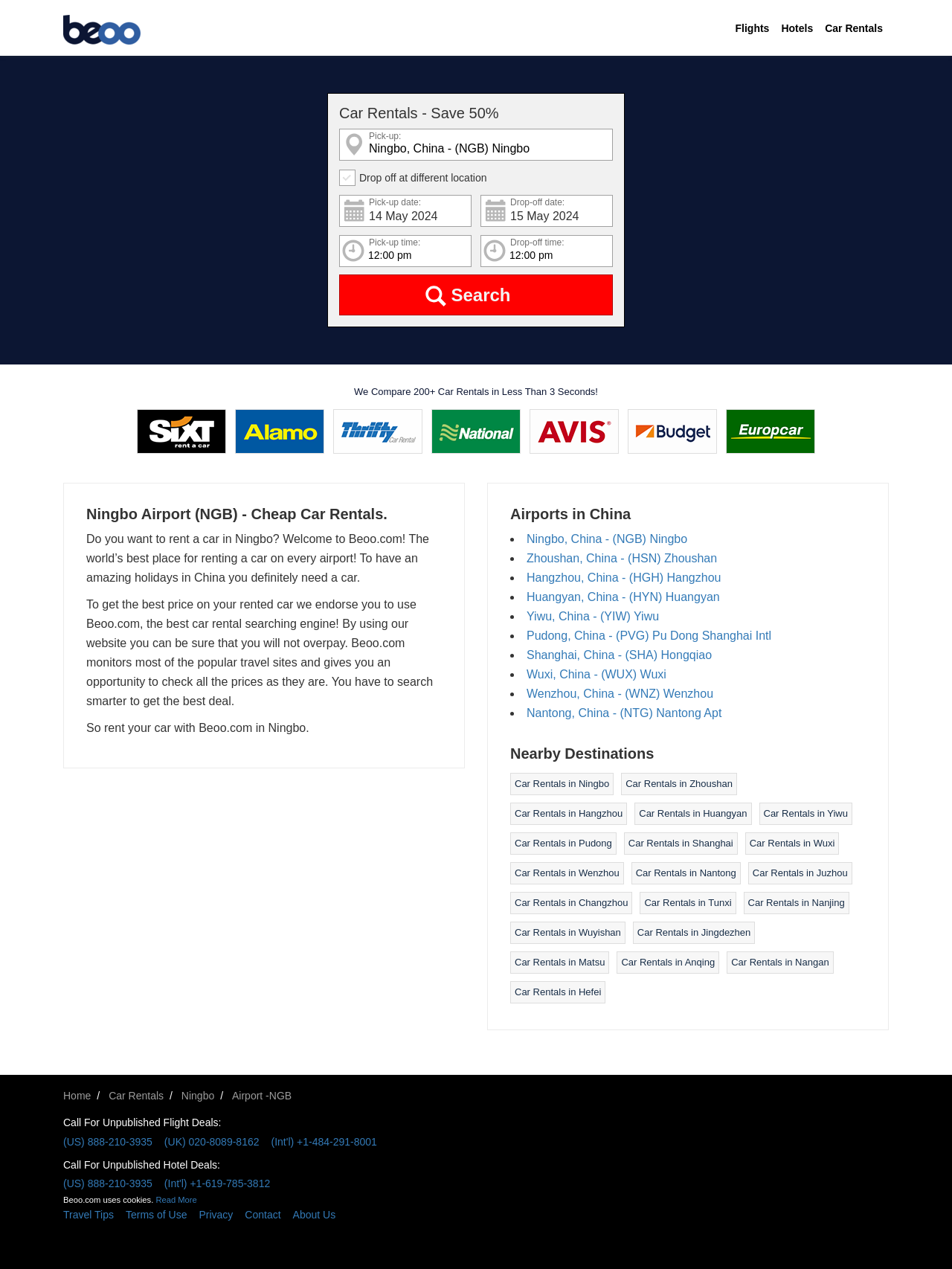Identify the bounding box coordinates for the element you need to click to achieve the following task: "Read related article about cooking tips". The coordinates must be four float values ranging from 0 to 1, formatted as [left, top, right, bottom].

None